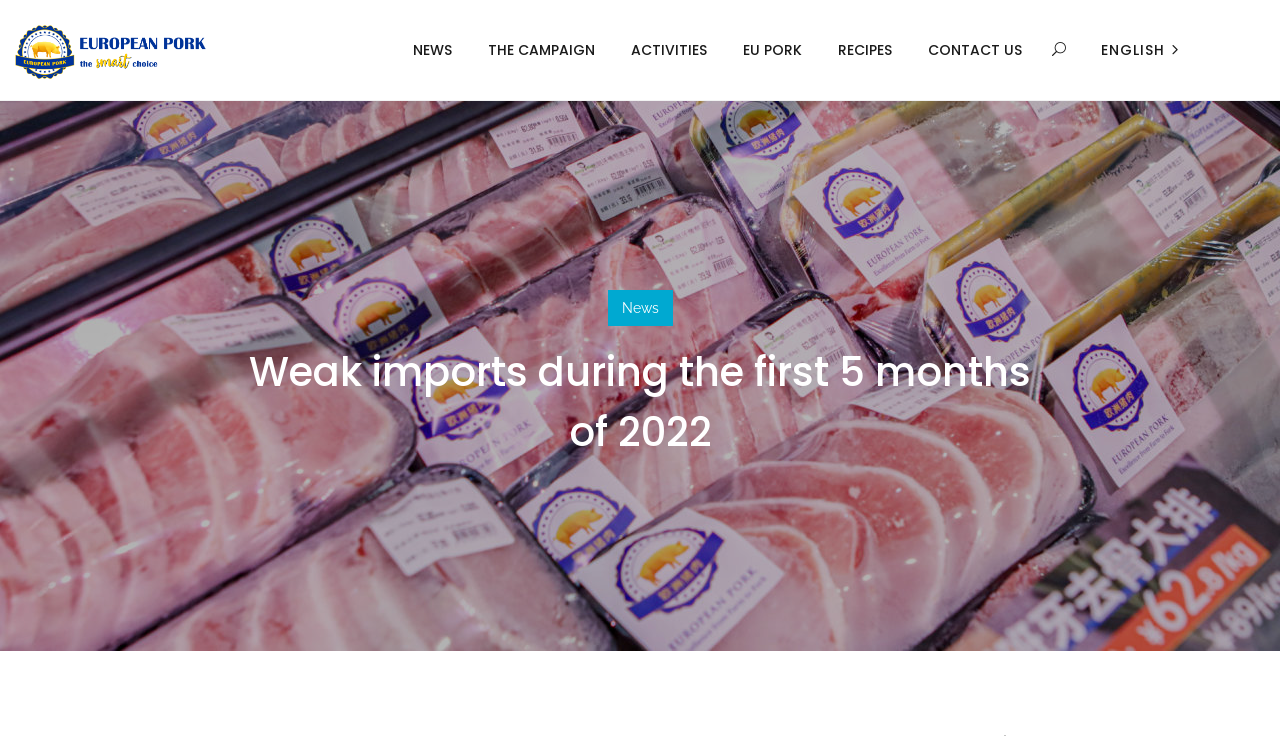What language is the website currently in?
Answer the question with a single word or phrase derived from the image.

English